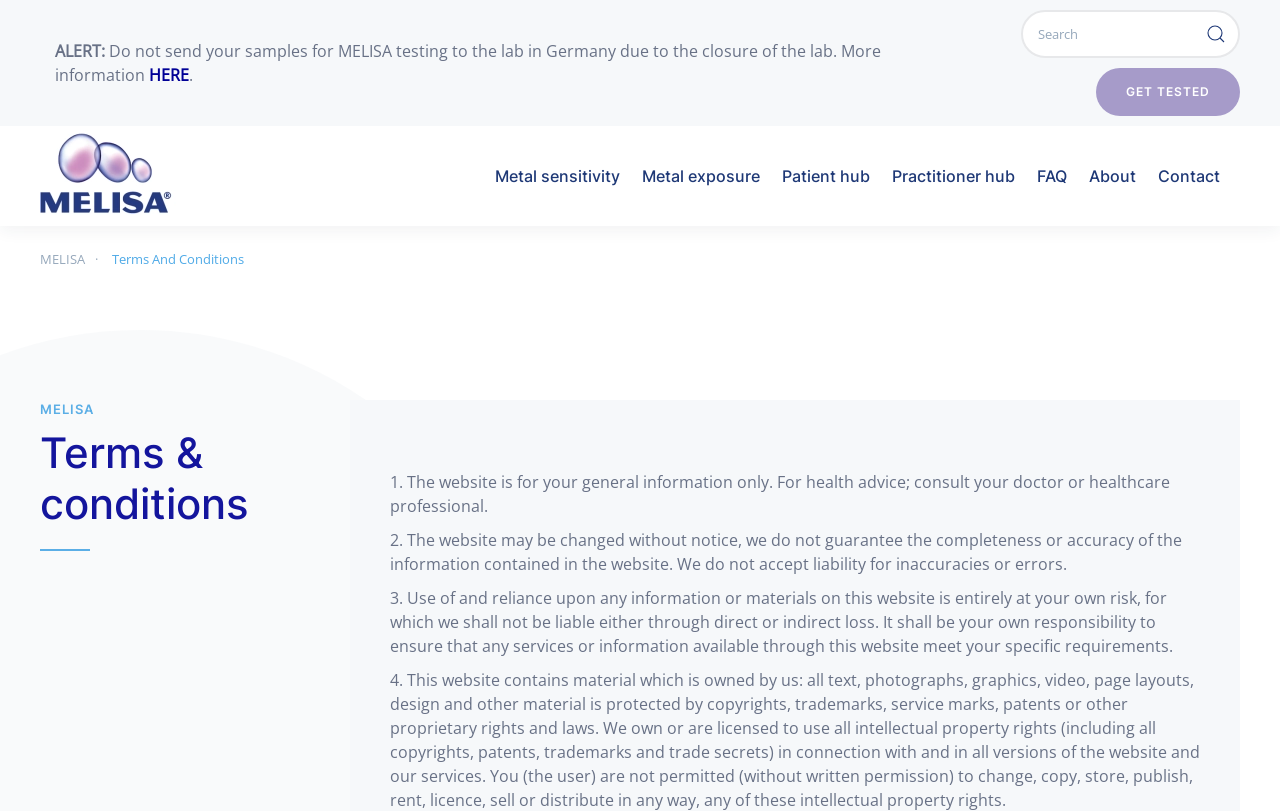Show the bounding box coordinates of the region that should be clicked to follow the instruction: "Search for something."

[0.798, 0.012, 0.969, 0.072]